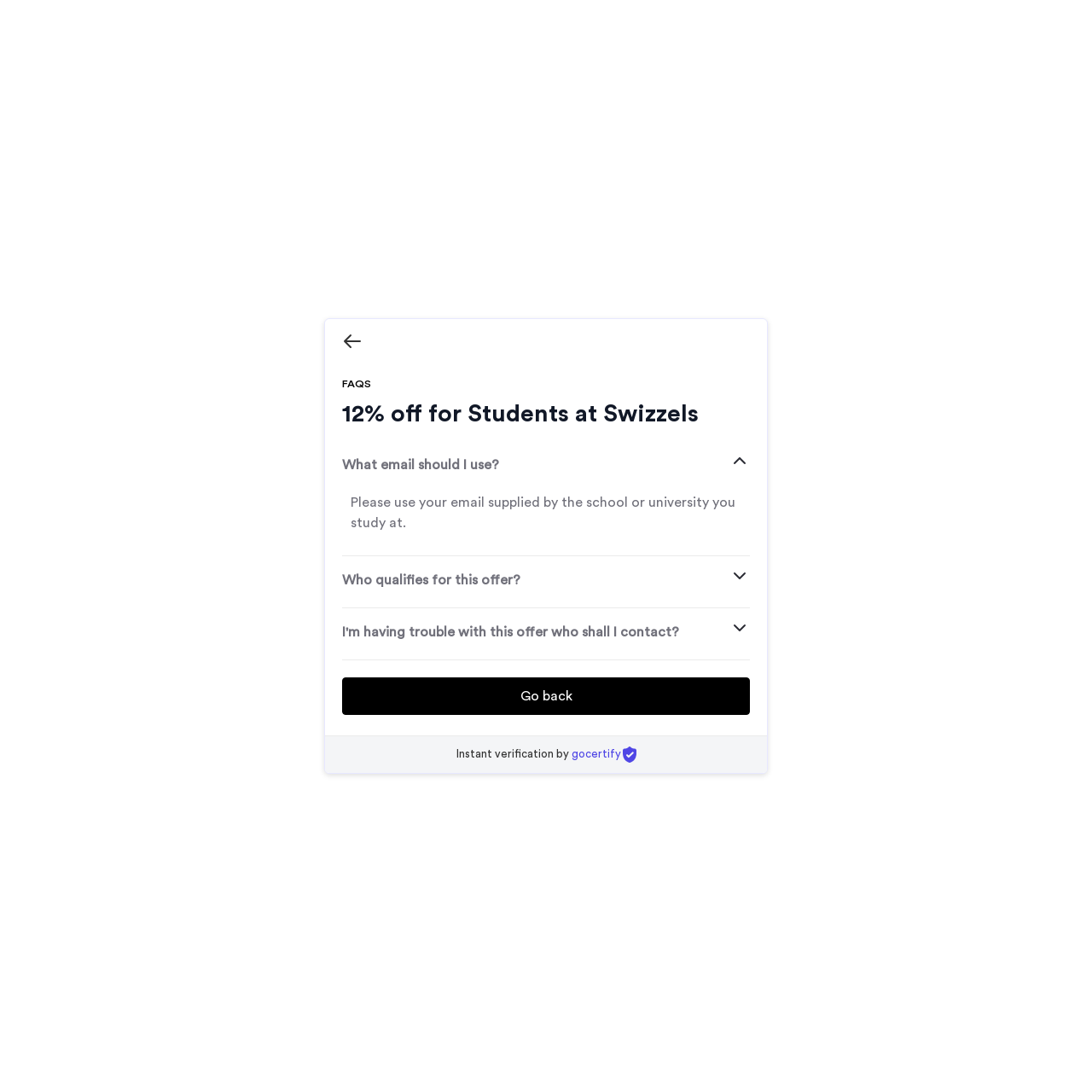Who can I contact if I'm having trouble with this offer?
Using the picture, provide a one-word or short phrase answer.

Not specified